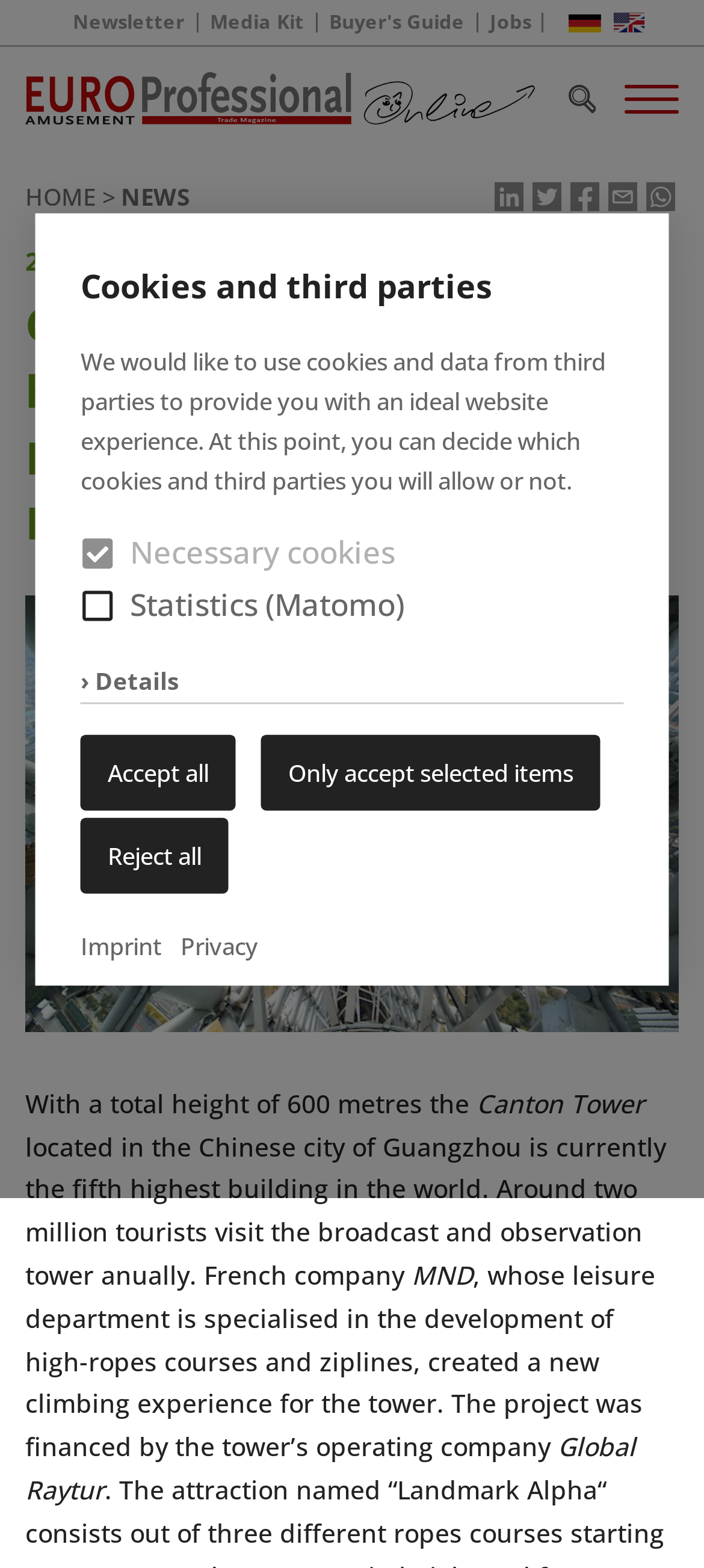Is there a search bar on the webpage? From the image, respond with a single word or brief phrase.

Yes